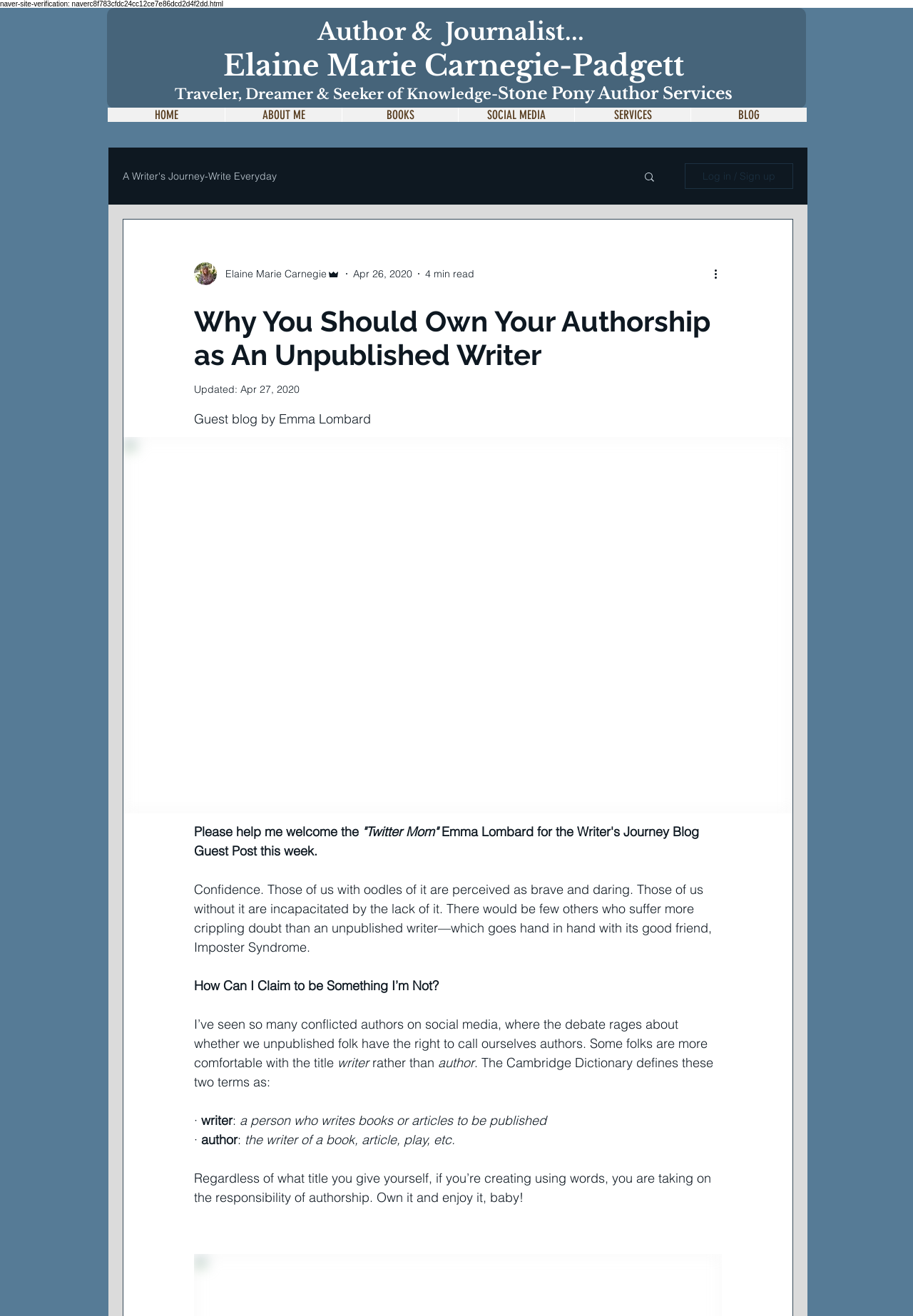Locate the bounding box coordinates of the item that should be clicked to fulfill the instruction: "Click on the 'More actions' button".

[0.78, 0.202, 0.798, 0.215]